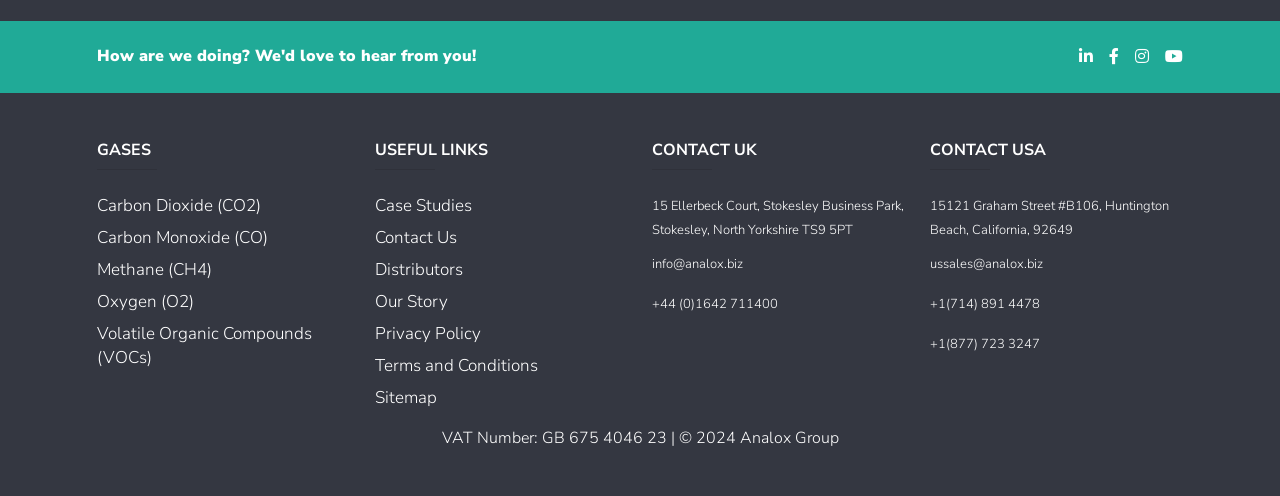Please identify the bounding box coordinates of the element's region that should be clicked to execute the following instruction: "Call the USA office at '+1(714) 891 4478'". The bounding box coordinates must be four float numbers between 0 and 1, i.e., [left, top, right, bottom].

[0.726, 0.589, 0.812, 0.638]